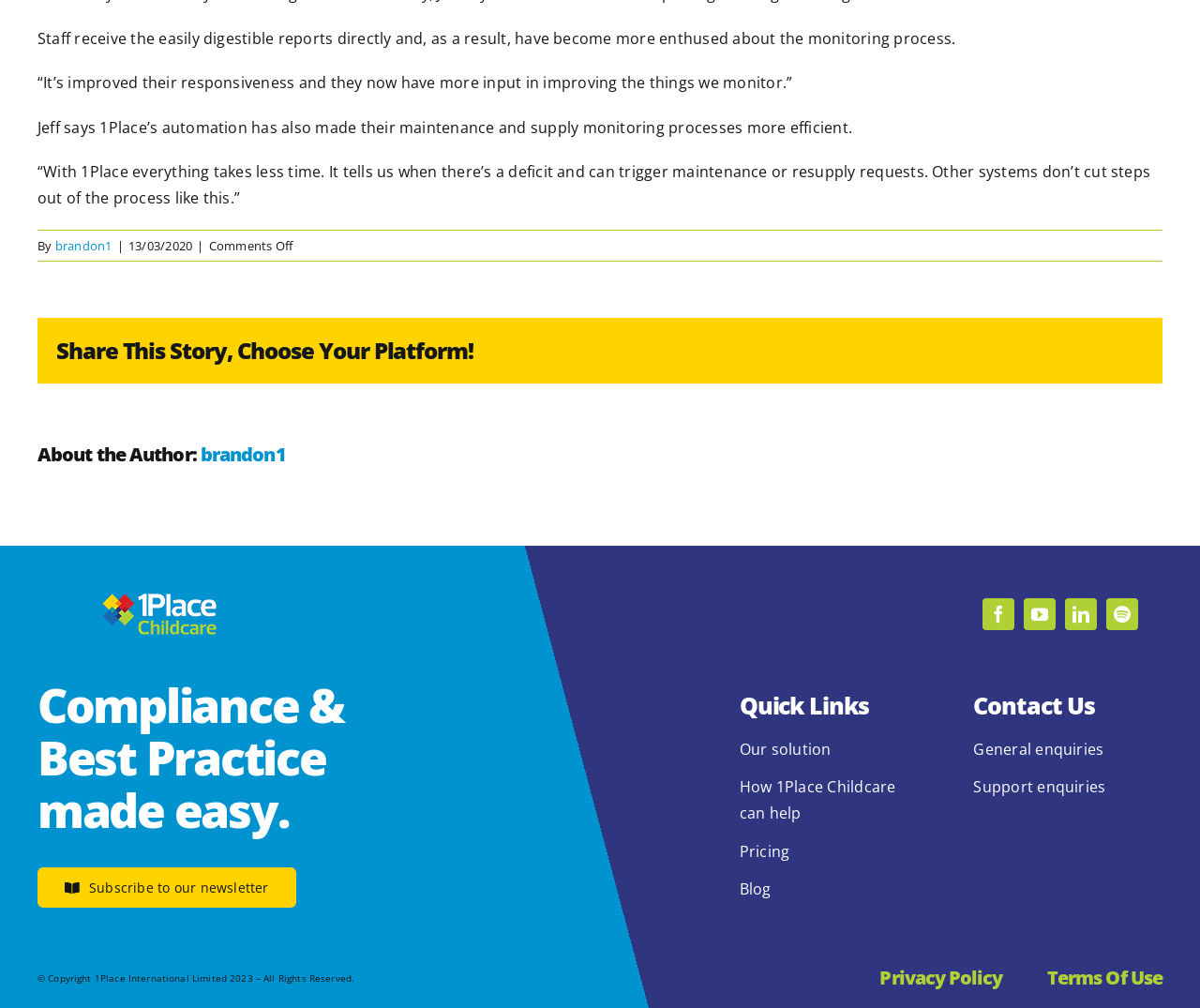Who is the author of this story?
Examine the webpage screenshot and provide an in-depth answer to the question.

The author of this story is mentioned in the 'About the Author' section, which is located below the main content of the webpage. The text 'About the Author: brandon1' indicates that the author's name is brandon1.